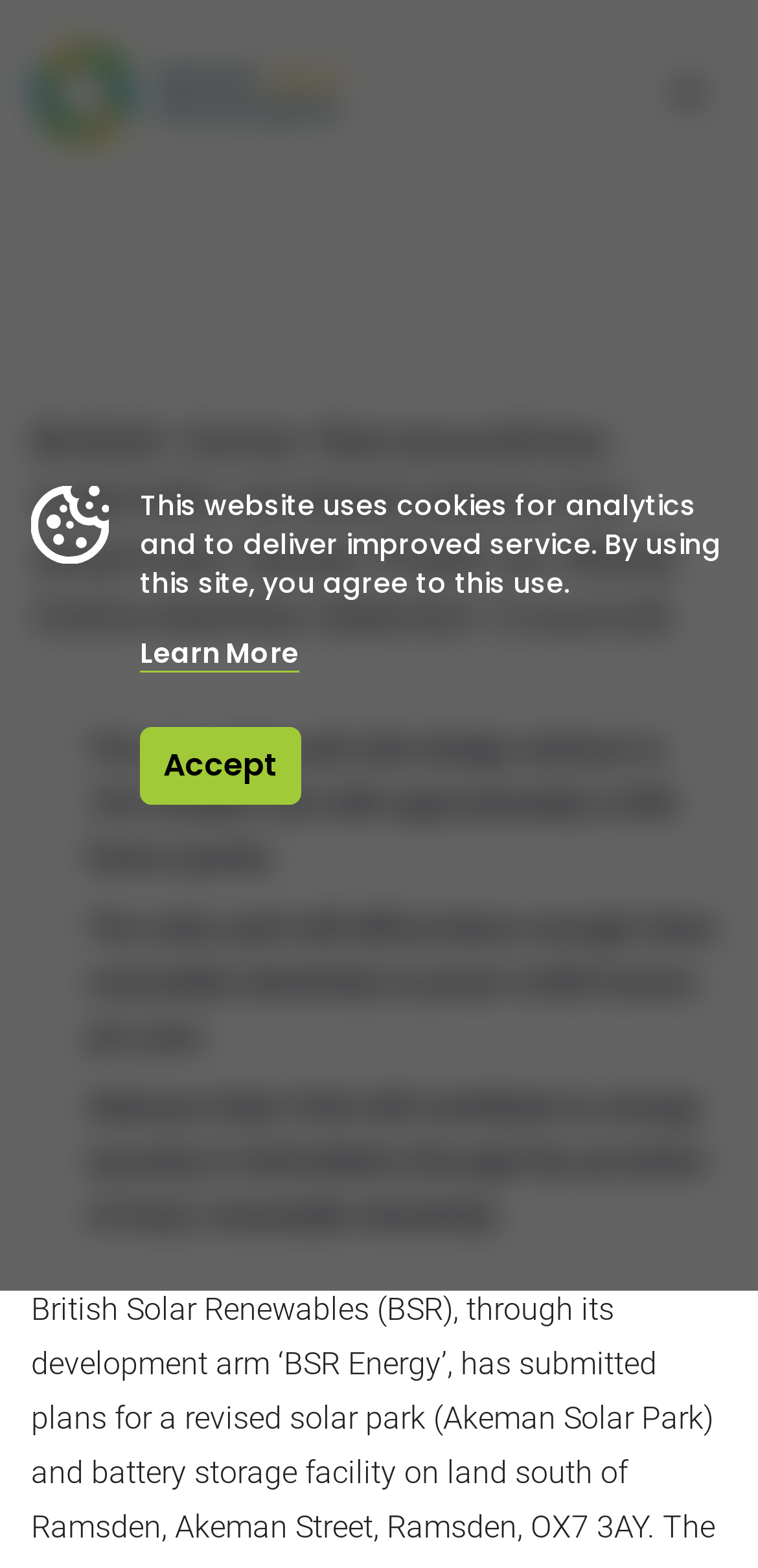Consider the image and give a detailed and elaborate answer to the question: 
How many homes will the solar park power per year?

According to the second paragraph, the solar park will still produce enough clean renewable electricity to power 6,060 homes per year.